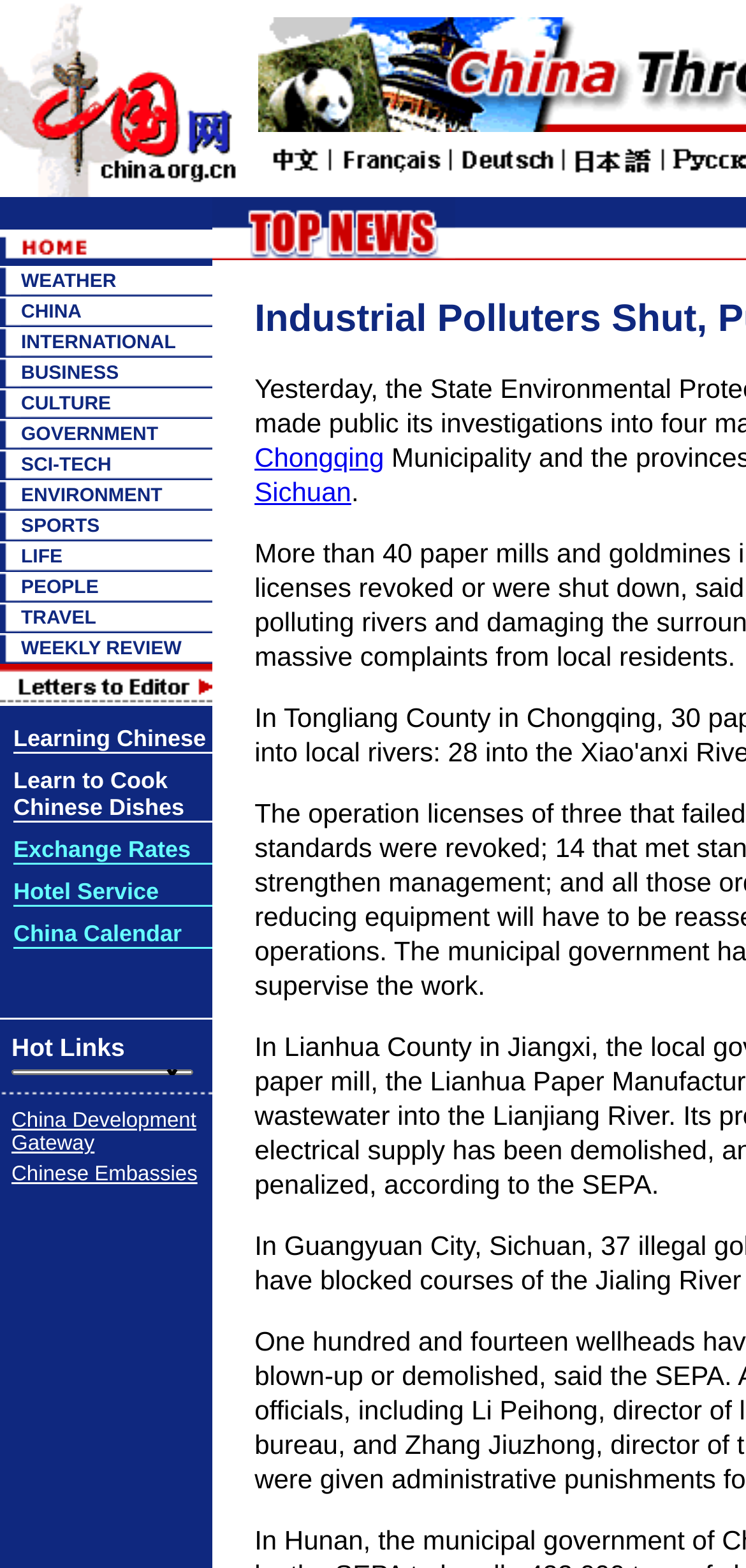Pinpoint the bounding box coordinates for the area that should be clicked to perform the following instruction: "Click the SPORTS link".

[0.028, 0.329, 0.134, 0.342]